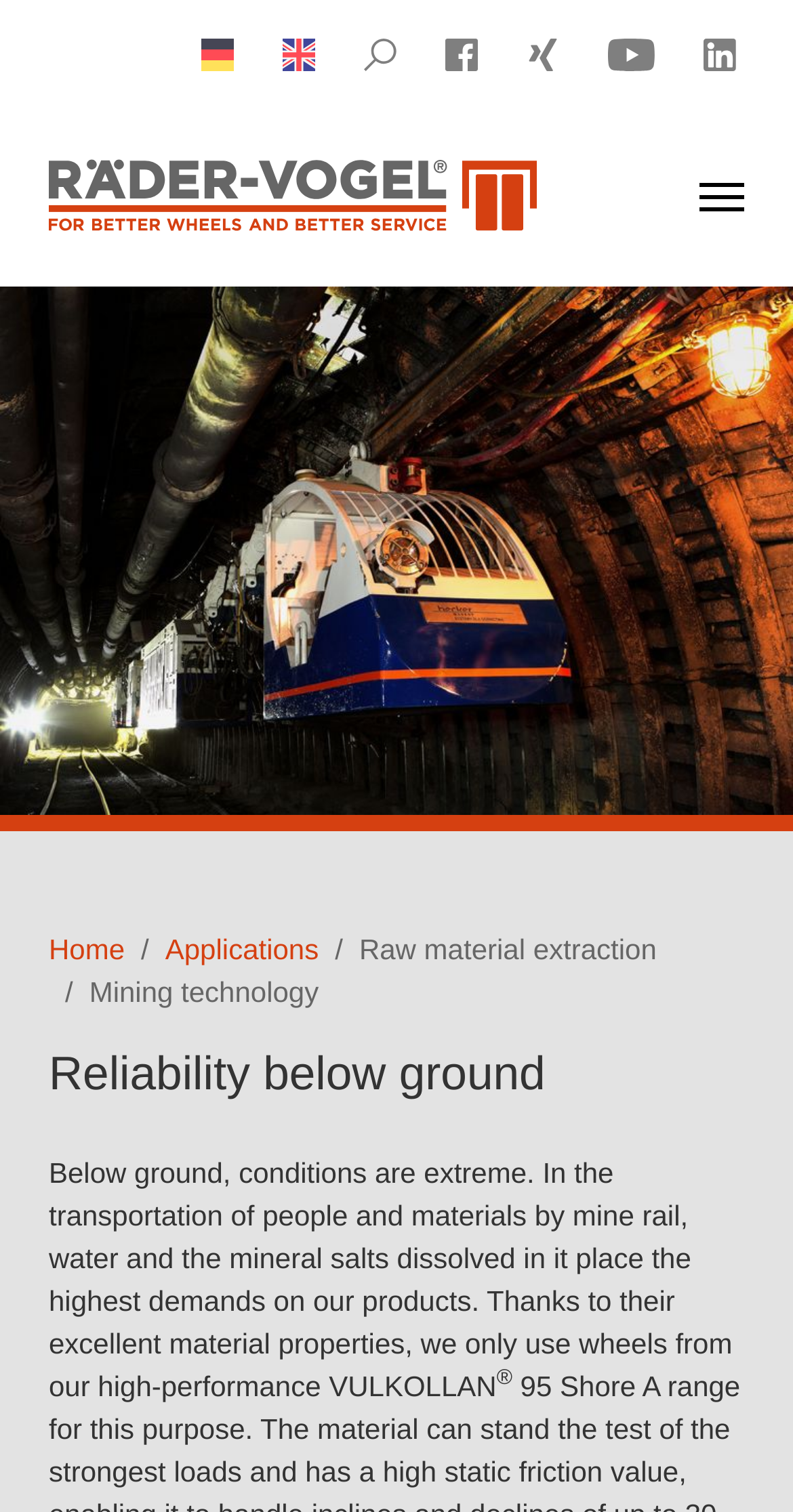Kindly determine the bounding box coordinates of the area that needs to be clicked to fulfill this instruction: "Go to Home".

[0.062, 0.617, 0.157, 0.638]